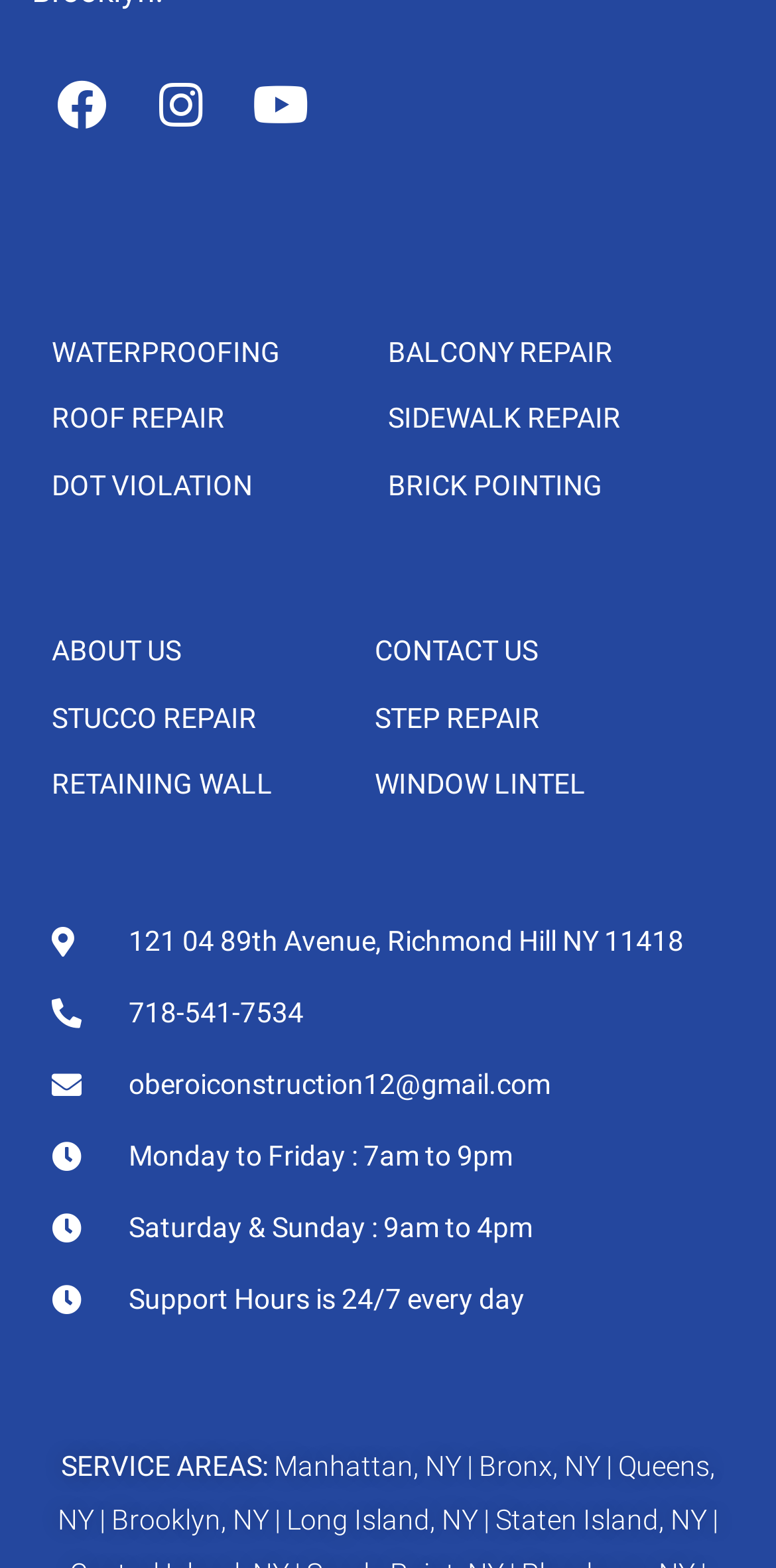Please determine the bounding box coordinates of the clickable area required to carry out the following instruction: "Visit Facebook page". The coordinates must be four float numbers between 0 and 1, represented as [left, top, right, bottom].

[0.041, 0.035, 0.169, 0.099]